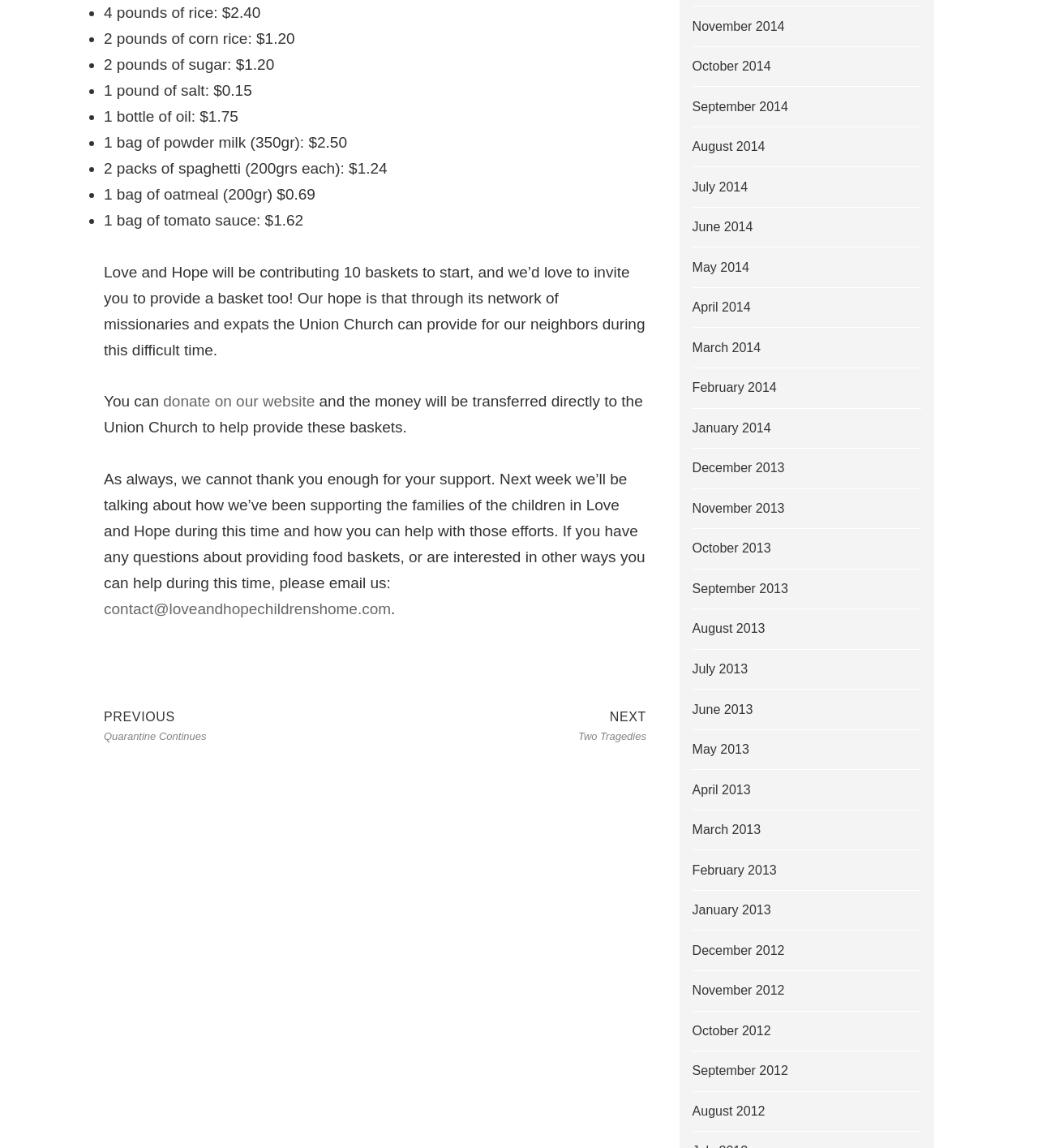Find the bounding box coordinates of the area that needs to be clicked in order to achieve the following instruction: "Read next post". The coordinates should be specified as four float numbers between 0 and 1, i.e., [left, top, right, bottom].

[0.557, 0.613, 0.623, 0.649]